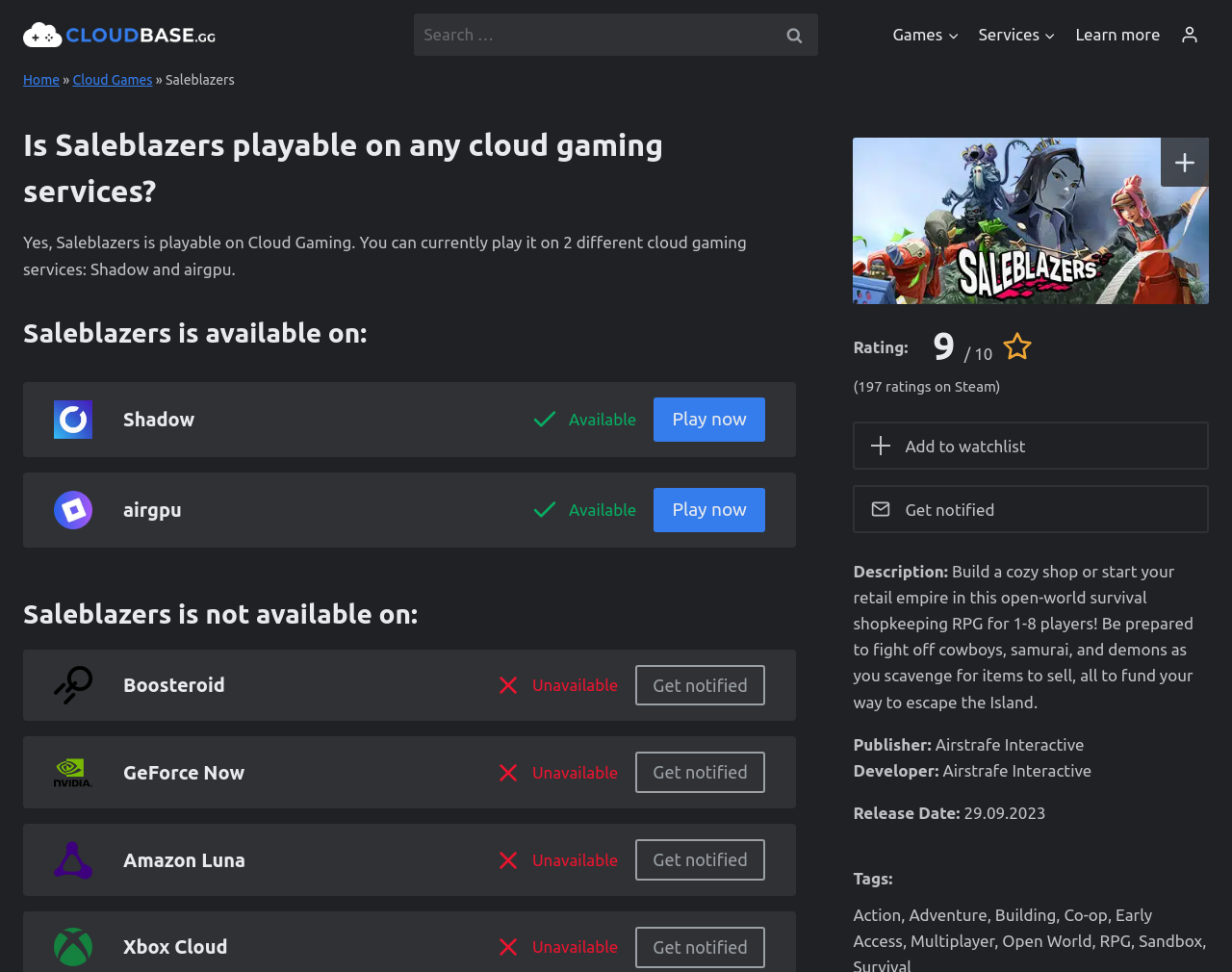Please give a short response to the question using one word or a phrase:
Is Saleblazers available on GeForce Now?

No